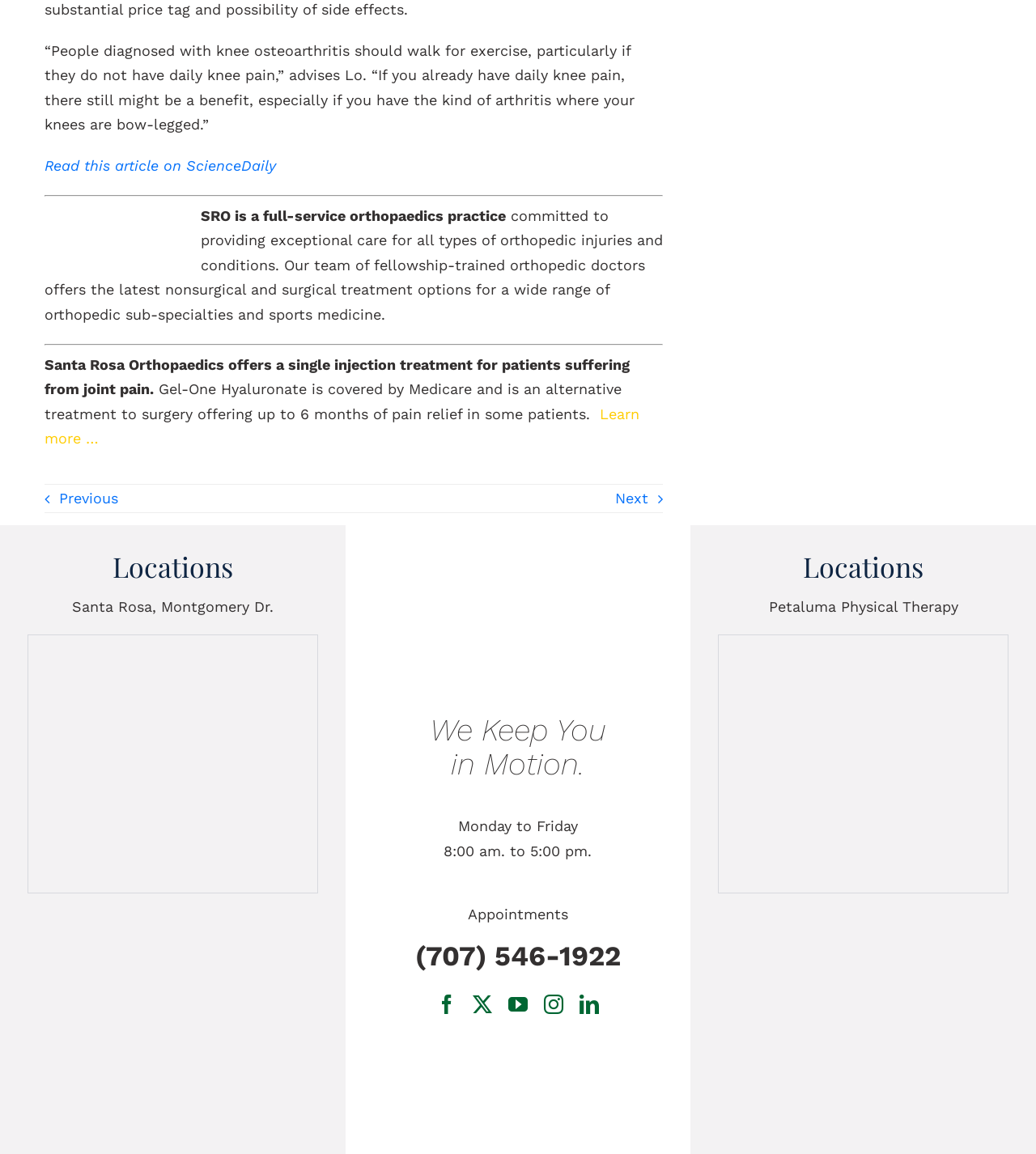Please provide a comprehensive answer to the question below using the information from the image: How can you contact Santa Rosa Orthopaedics?

Based on the webpage, you can contact Santa Rosa Orthopaedics by calling their phone number, which is (707) 546-1922. Additionally, there are links to their social media profiles, including Facebook, Twitter, YouTube, Instagram, and LinkedIn.